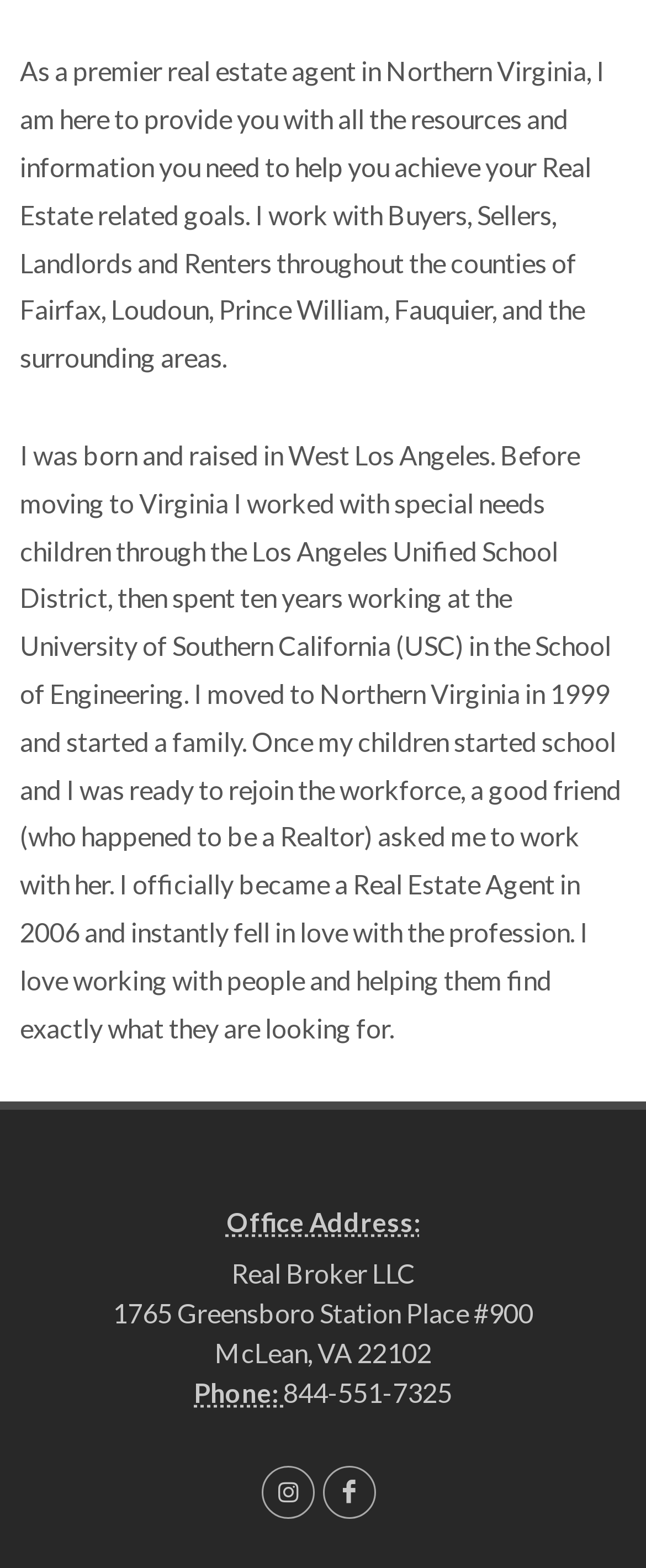What was the real estate agent's previous occupation?
Answer the question in as much detail as possible.

The real estate agent's previous occupation can be inferred from the text 'I spent ten years working at the University of Southern California (USC) in the School of Engineering.' which indicates that the person worked at USC before becoming a real estate agent.